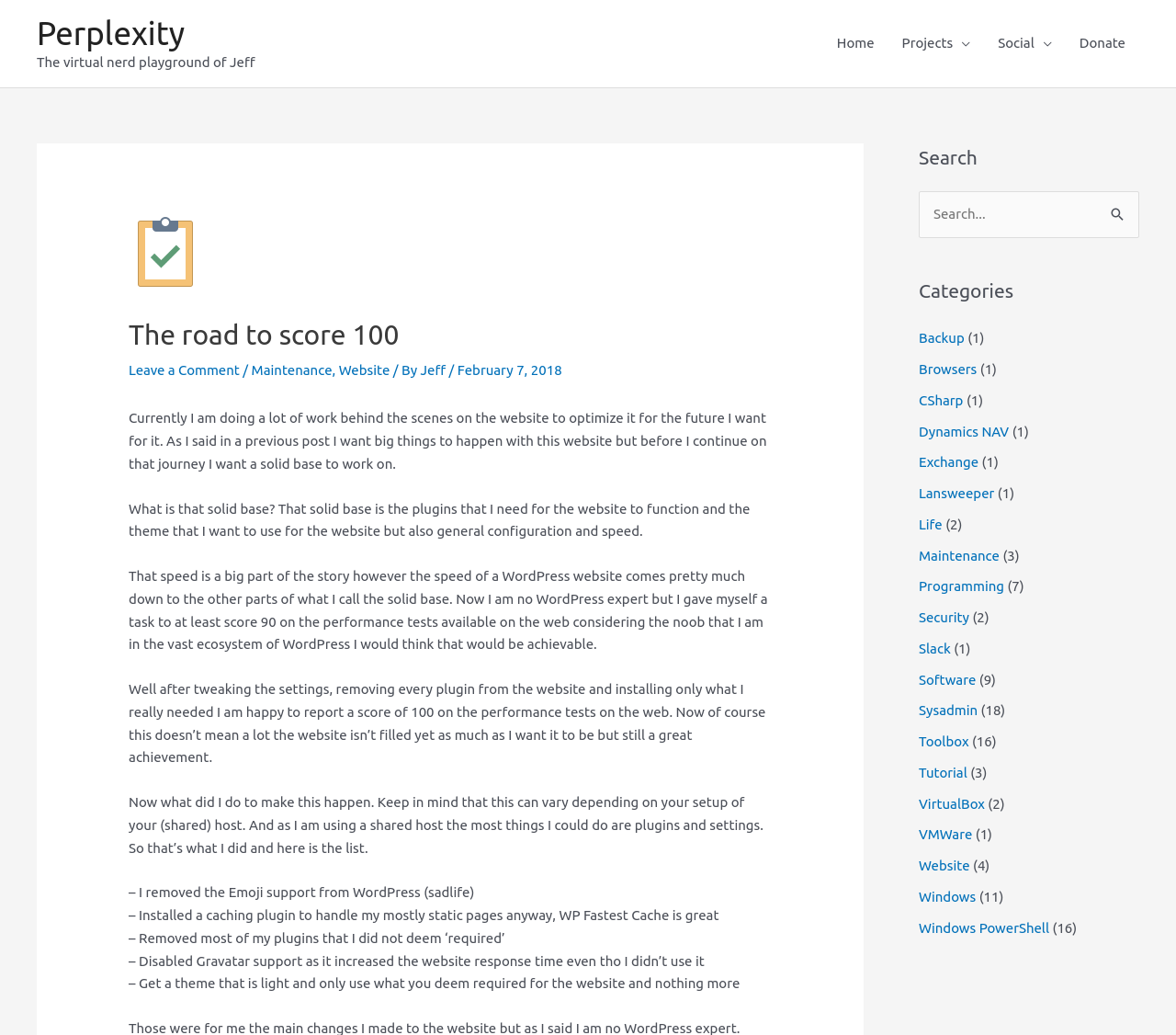What is the website's current score on performance tests?
Observe the image and answer the question with a one-word or short phrase response.

100